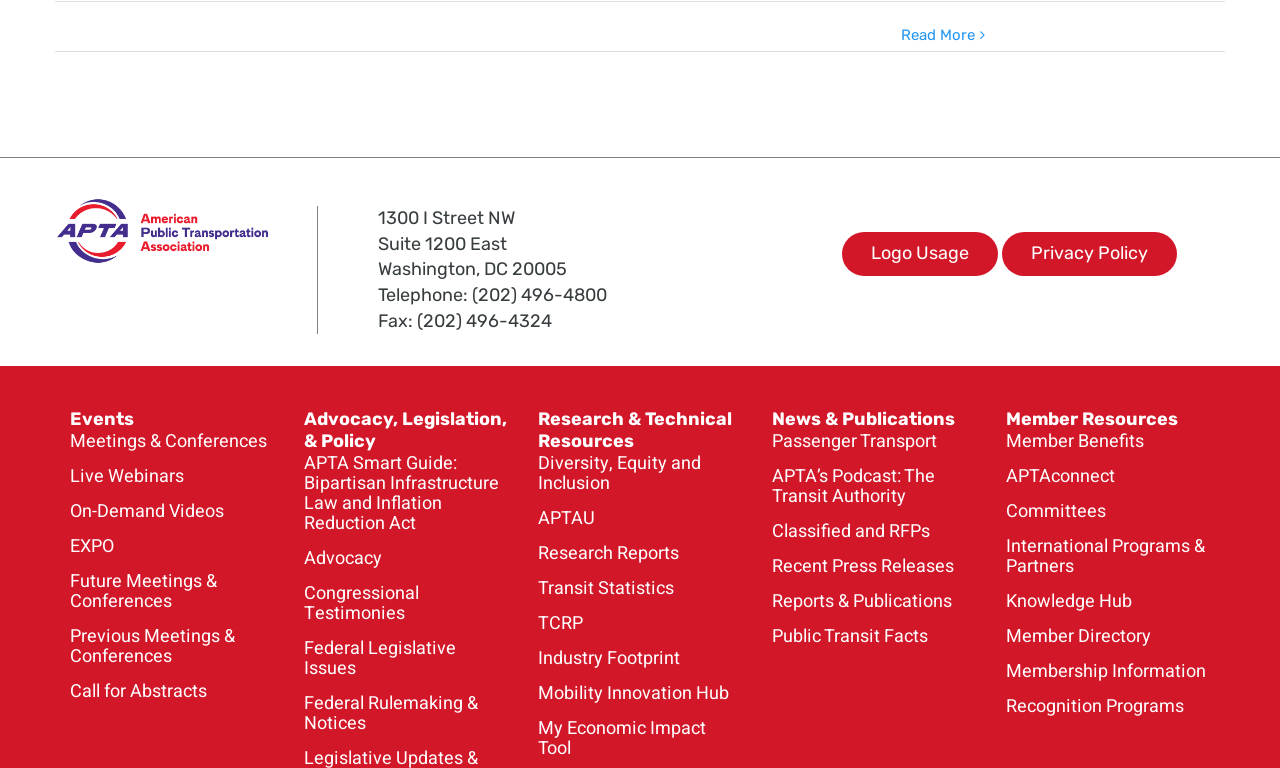Identify the bounding box coordinates of the section to be clicked to complete the task described by the following instruction: "Check Passenger Transport". The coordinates should be four float numbers between 0 and 1, formatted as [left, top, right, bottom].

[0.603, 0.56, 0.762, 0.593]